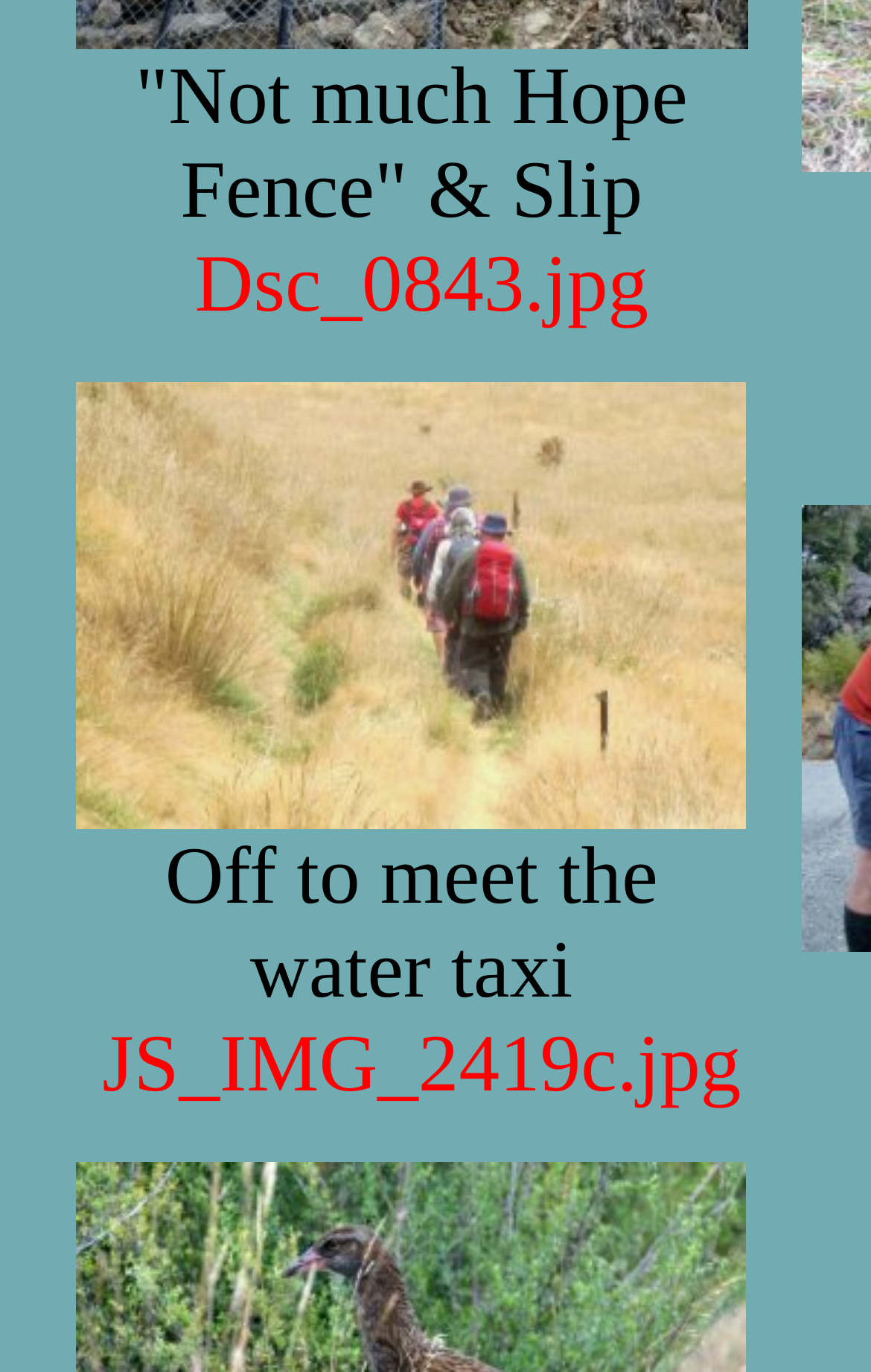Using the elements shown in the image, answer the question comprehensively: What is the file name of the second image?

The file name of the second image can be found in the StaticText element with OCR text 'JS_IMG_2419c.jpg'.